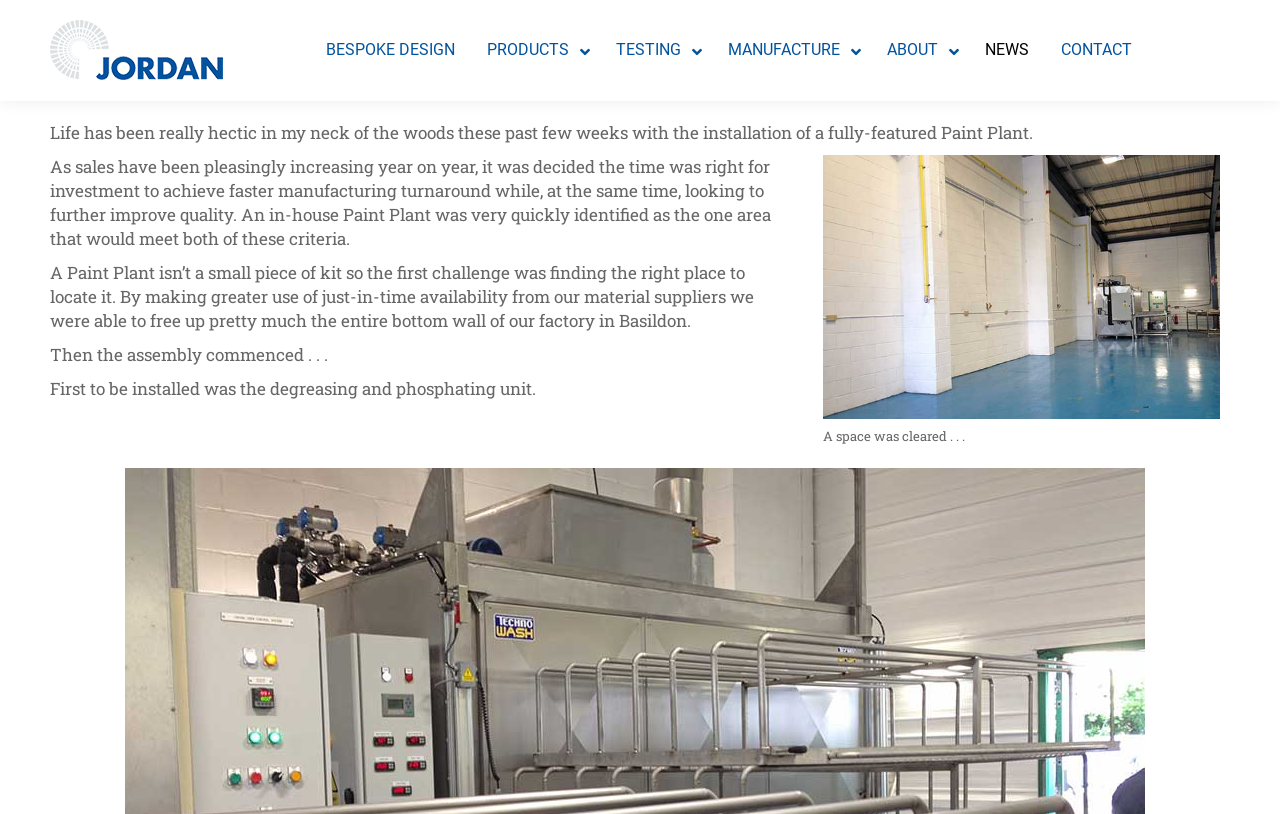What was the first unit to be installed in the Paint Plant?
Based on the image, provide a one-word or brief-phrase response.

Degreasing and phosphating unit